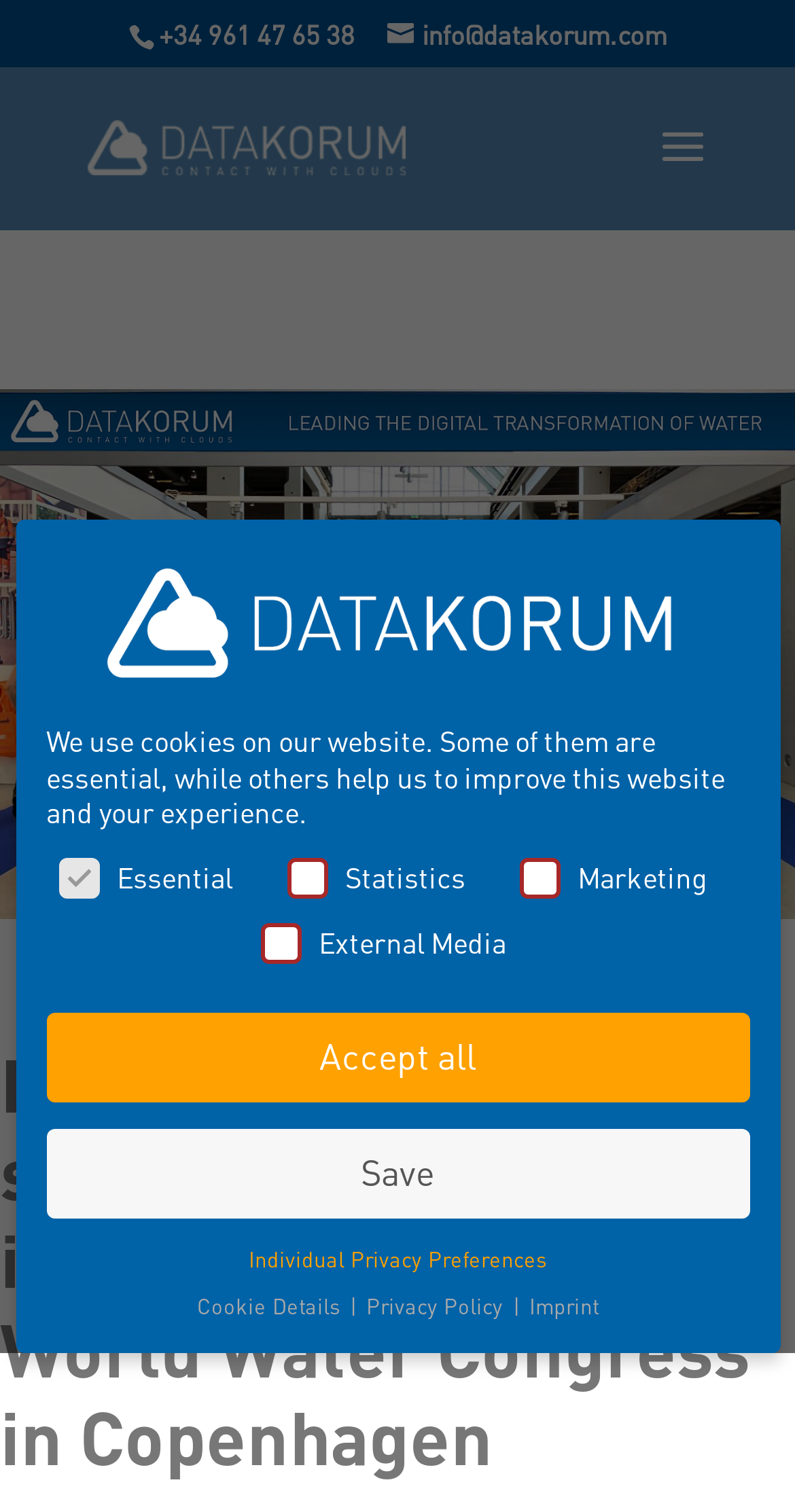Identify the coordinates of the bounding box for the element that must be clicked to accomplish the instruction: "View the Datakorum stand".

[0.0, 0.257, 1.0, 0.608]